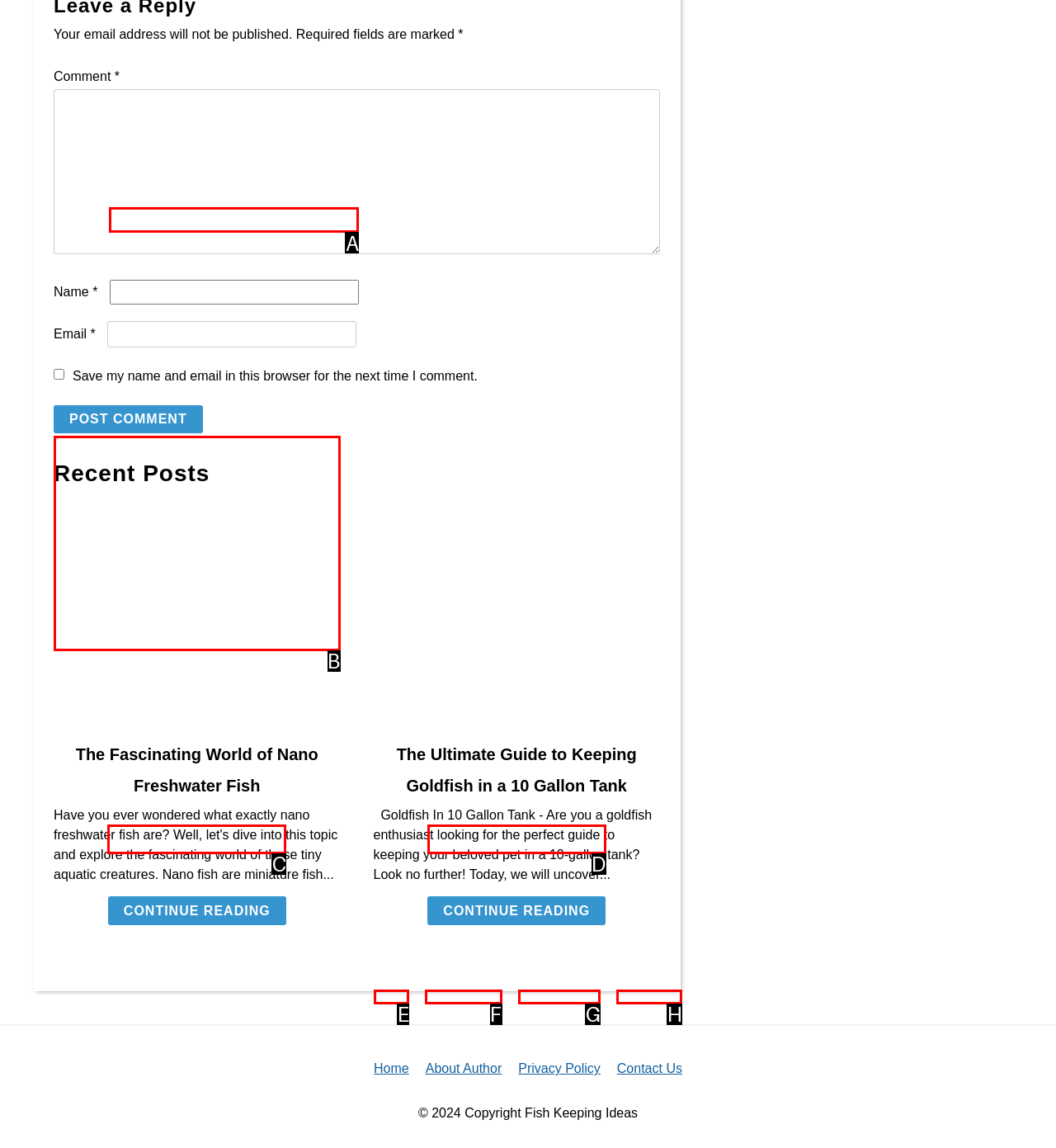Pick the option that best fits the description: Home. Reply with the letter of the matching option directly.

E